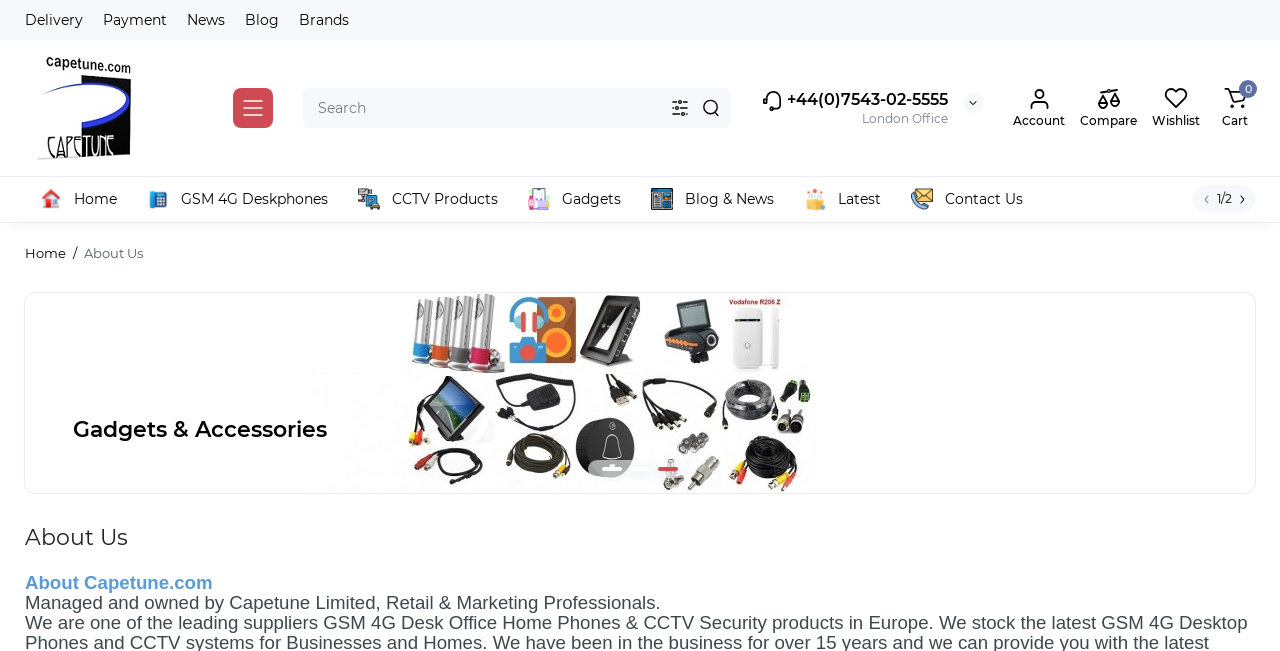Reply to the question below using a single word or brief phrase:
What is the first button on the top navigation bar?

Delivery